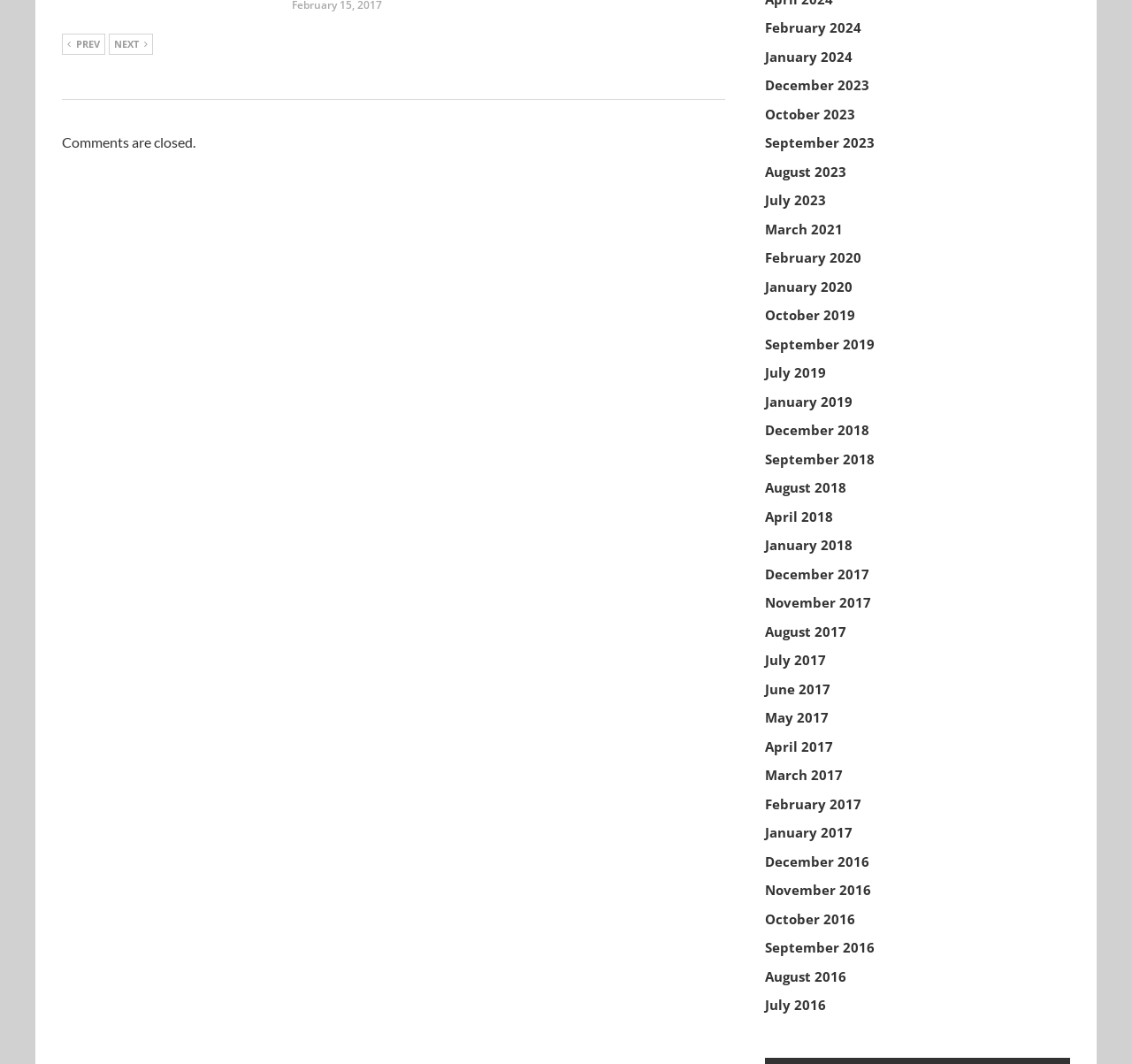Identify the coordinates of the bounding box for the element described below: "August 2018". Return the coordinates as four float numbers between 0 and 1: [left, top, right, bottom].

[0.676, 0.45, 0.748, 0.466]